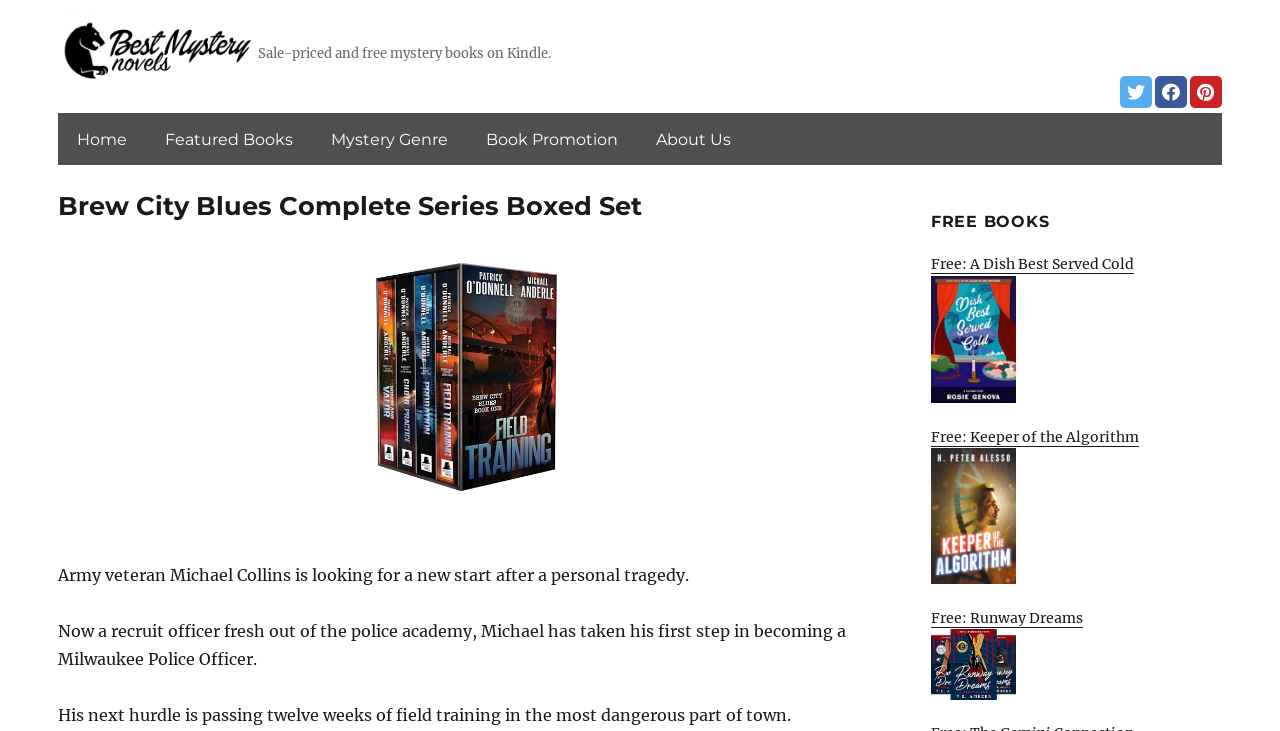What is the name of the police officer?
Please utilize the information in the image to give a detailed response to the question.

I found the answer by reading the static text elements on the webpage, specifically the ones that describe the story of the police officer. The text mentions 'Army veteran Michael Collins is looking for a new start after a personal tragedy.'